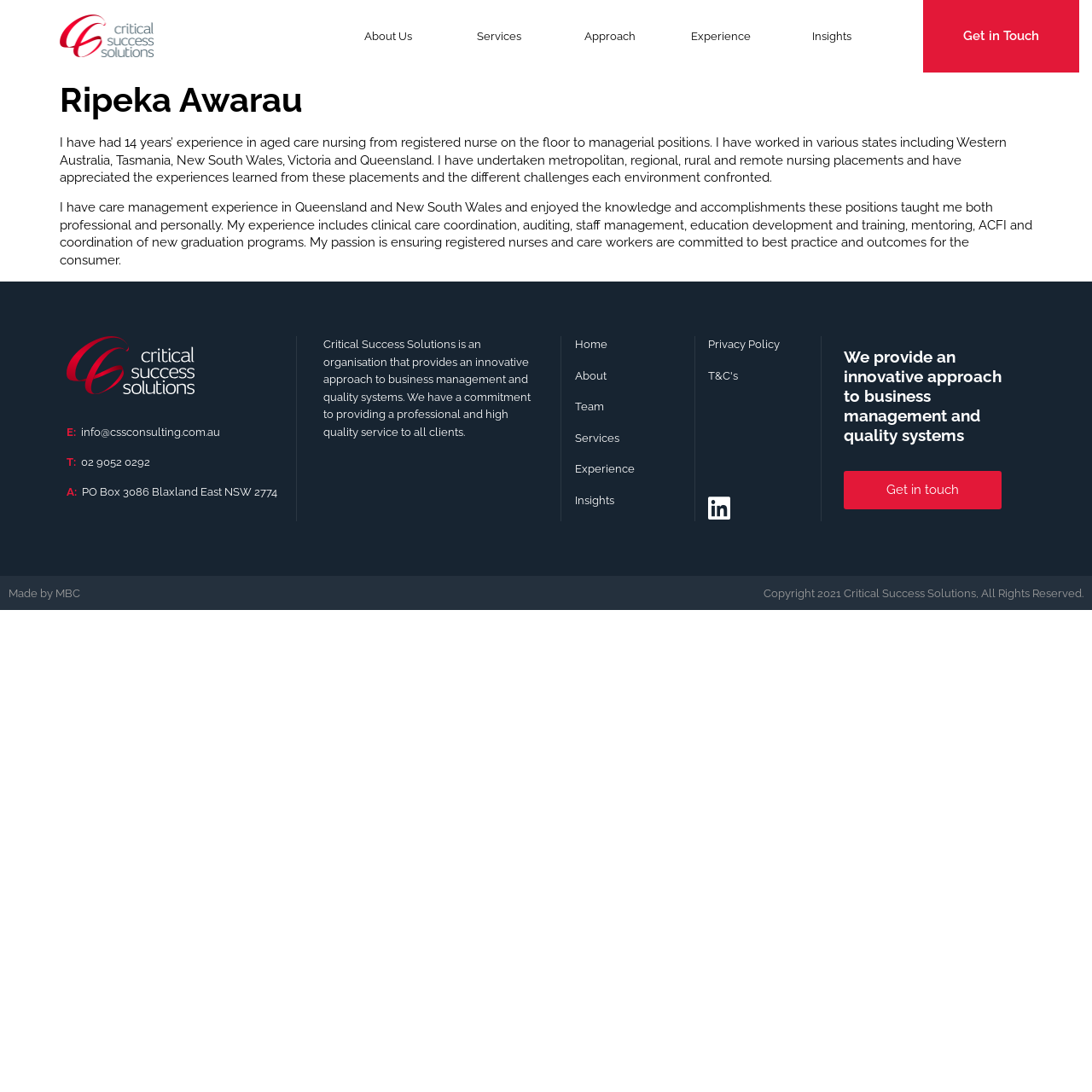Provide a one-word or brief phrase answer to the question:
What is the name of the person described on this webpage?

Ripeka Awarau